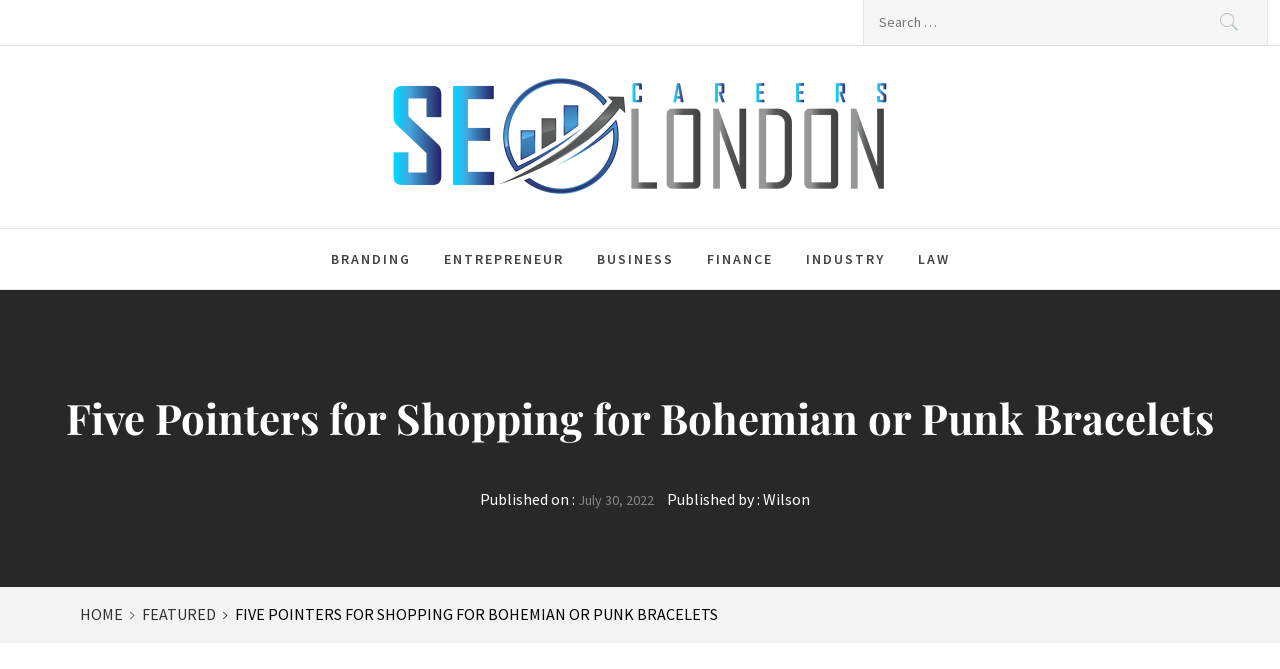What is the navigation section at the bottom of the page?
Refer to the image and provide a detailed answer to the question.

The navigation section at the bottom of the page can be identified as 'Breadcrumbs' by looking at the navigation section which contains links to 'HOME', 'FEATURED', and the current article.